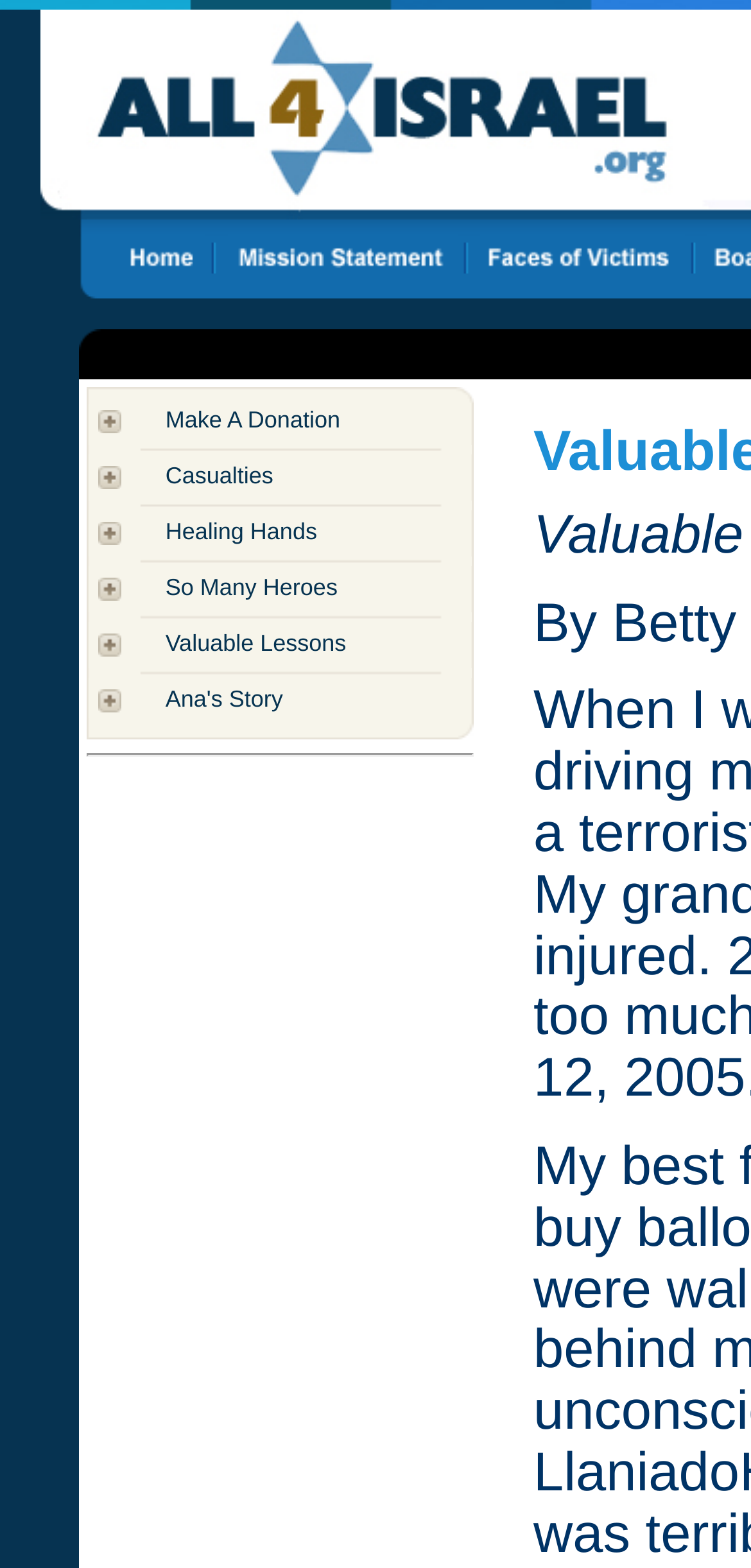Based on what you see in the screenshot, provide a thorough answer to this question: What is the title of the last link in the table?

The last link in the table has the title 'Ana's Story', which suggests that it may be a personal story or testimonial related to the theme of the webpage.